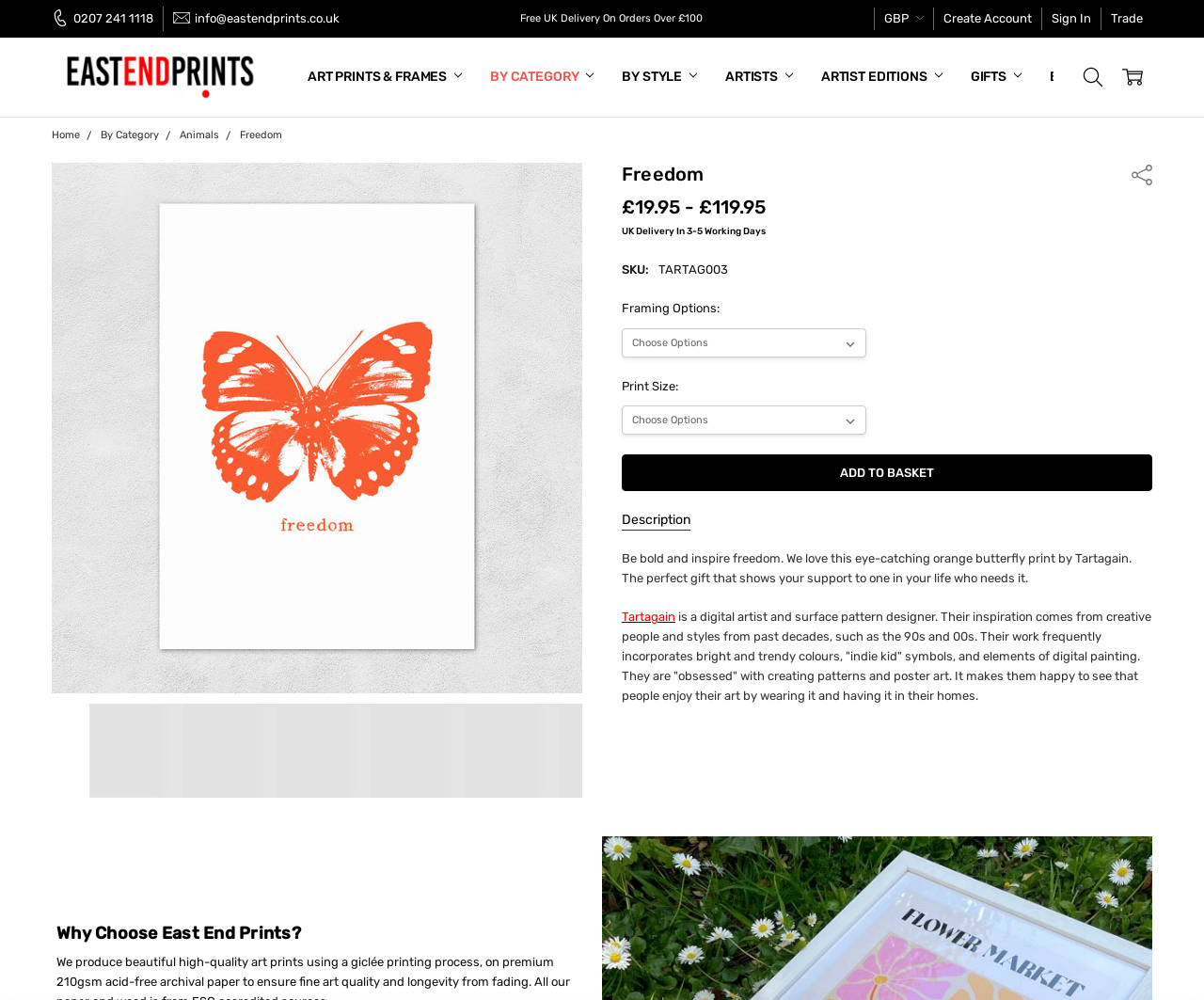Locate the bounding box coordinates of the clickable region necessary to complete the following instruction: "View the 'ART PRINTS & FRAMES' category". Provide the coordinates in the format of four float numbers between 0 and 1, i.e., [left, top, right, bottom].

[0.244, 0.038, 0.395, 0.117]